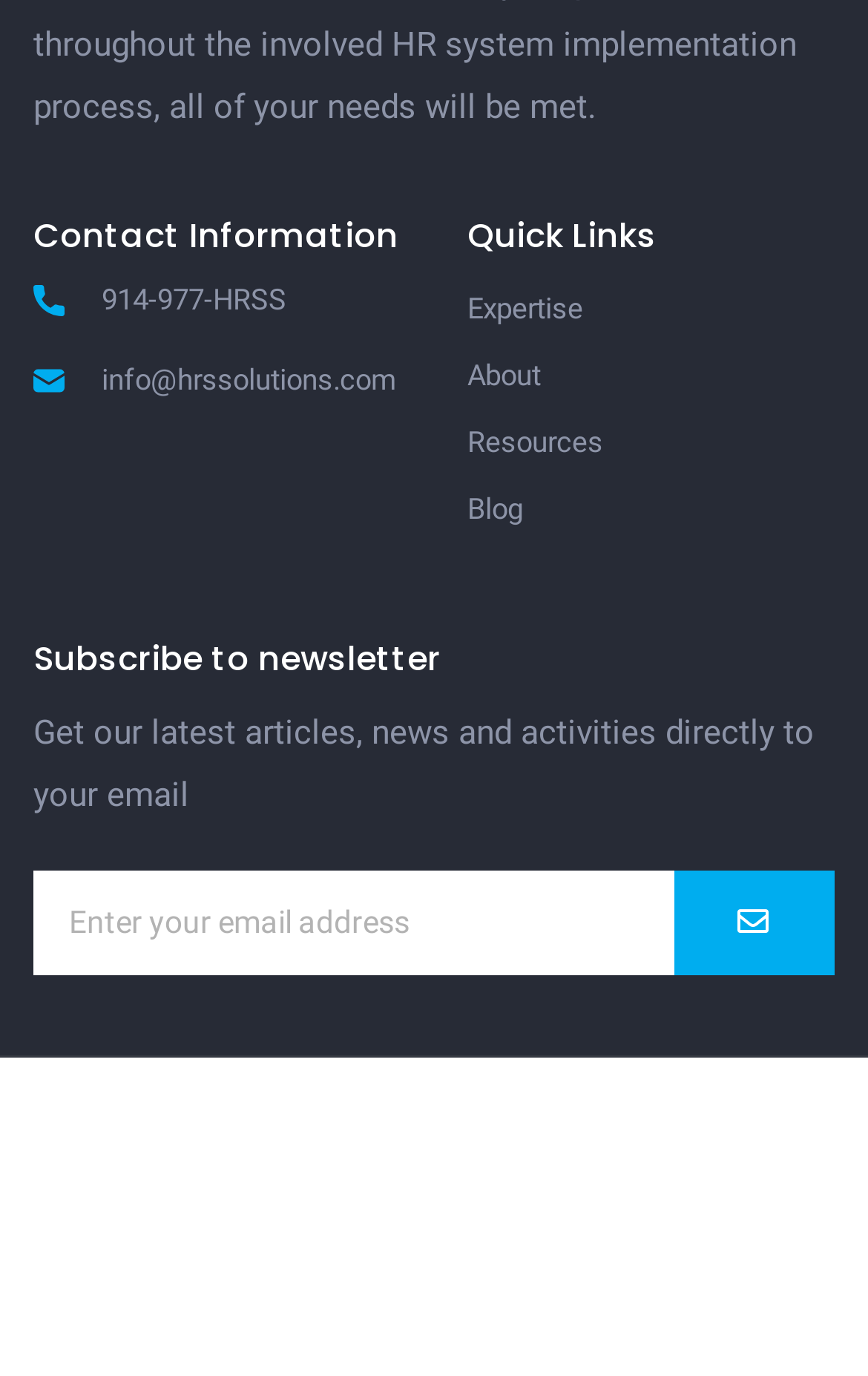What is the phone number for contact information?
Offer a detailed and exhaustive answer to the question.

The phone number can be found in the 'Contact Information' section, which is located at the top left of the webpage, and is displayed as a link with the text '914-977-HRSS'.